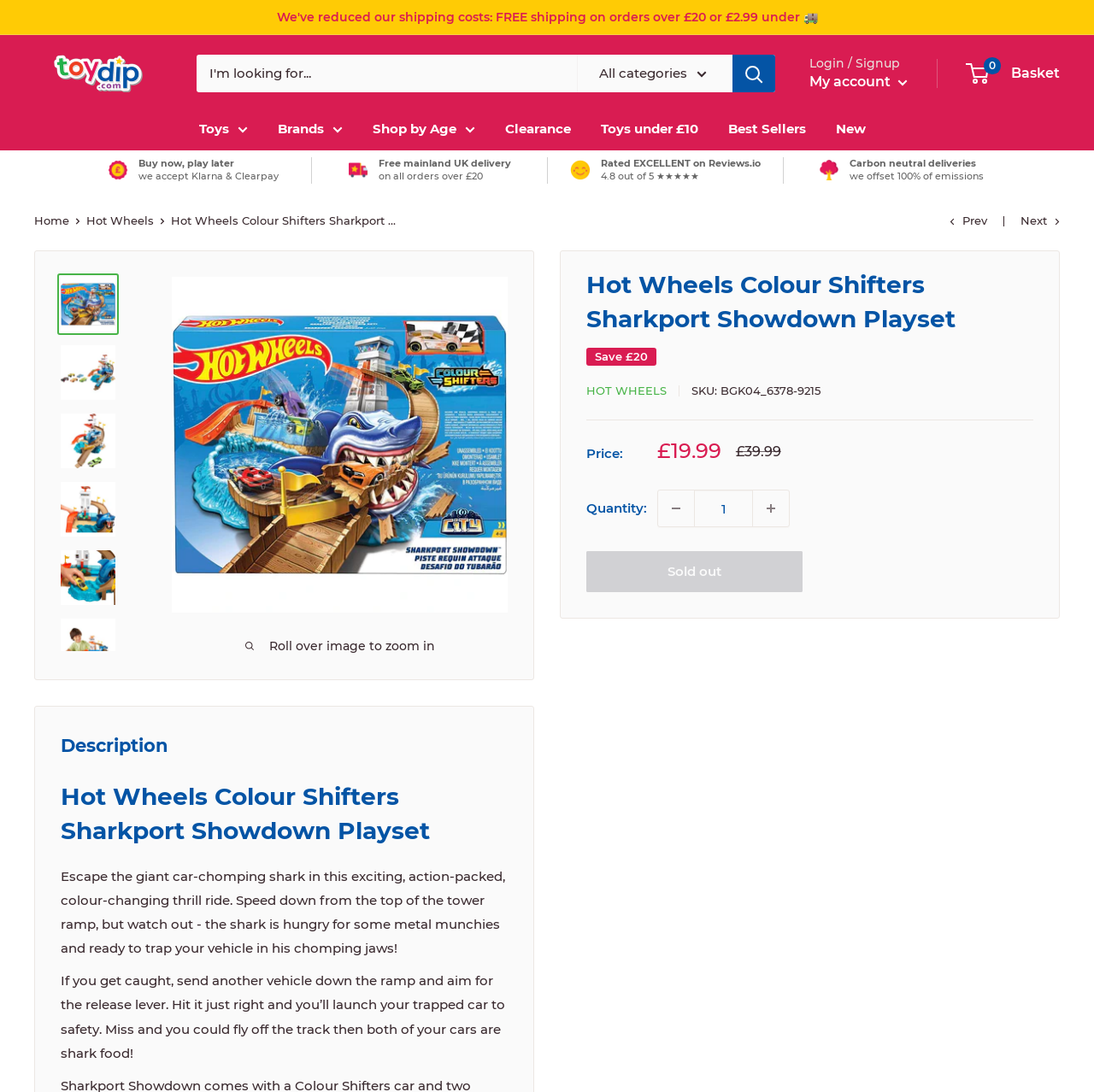Extract the bounding box of the UI element described as: "input value="1" aria-label="Quantity" name="quantity" value="1"".

[0.634, 0.449, 0.688, 0.482]